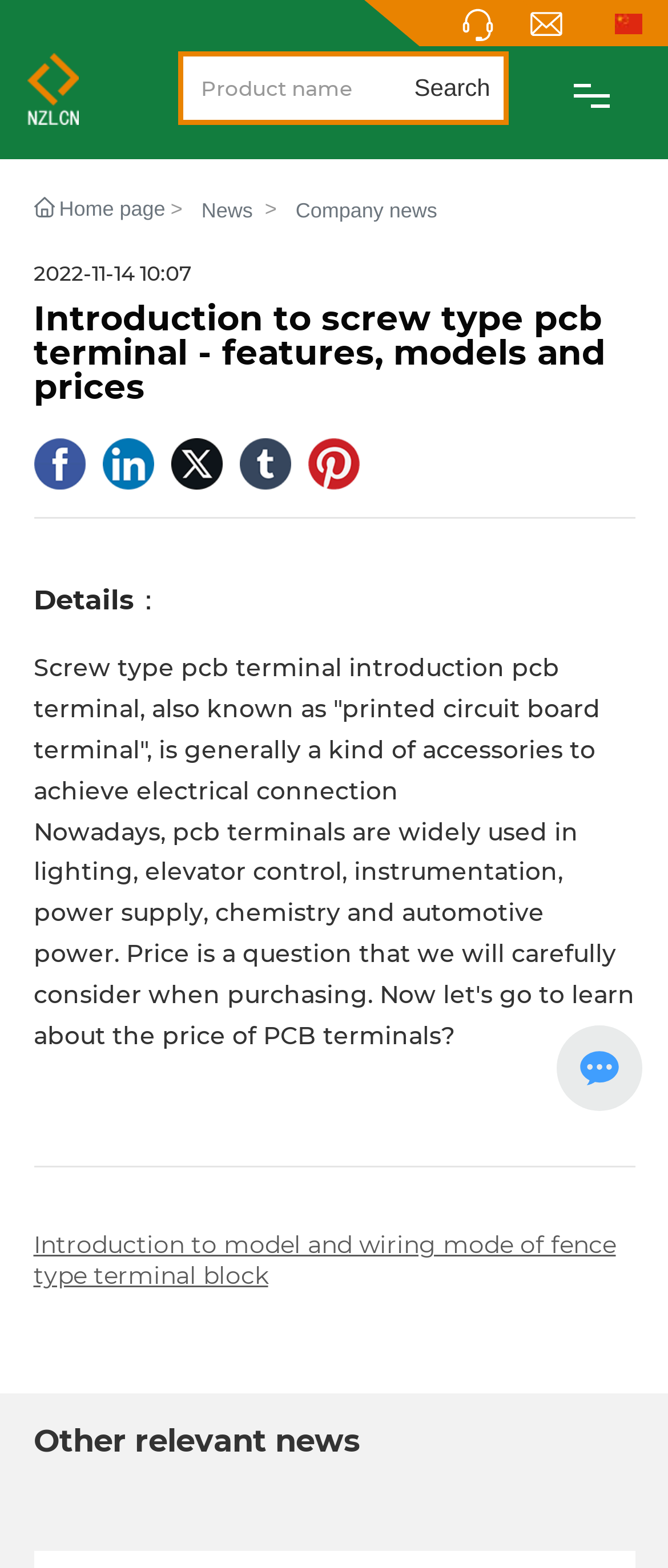What is the topic of the news section on this webpage?
Utilize the information in the image to give a detailed answer to the question.

The news section on this webpage has a link to 'Company news', which suggests that the topic of the news section is related to the company's news and updates.